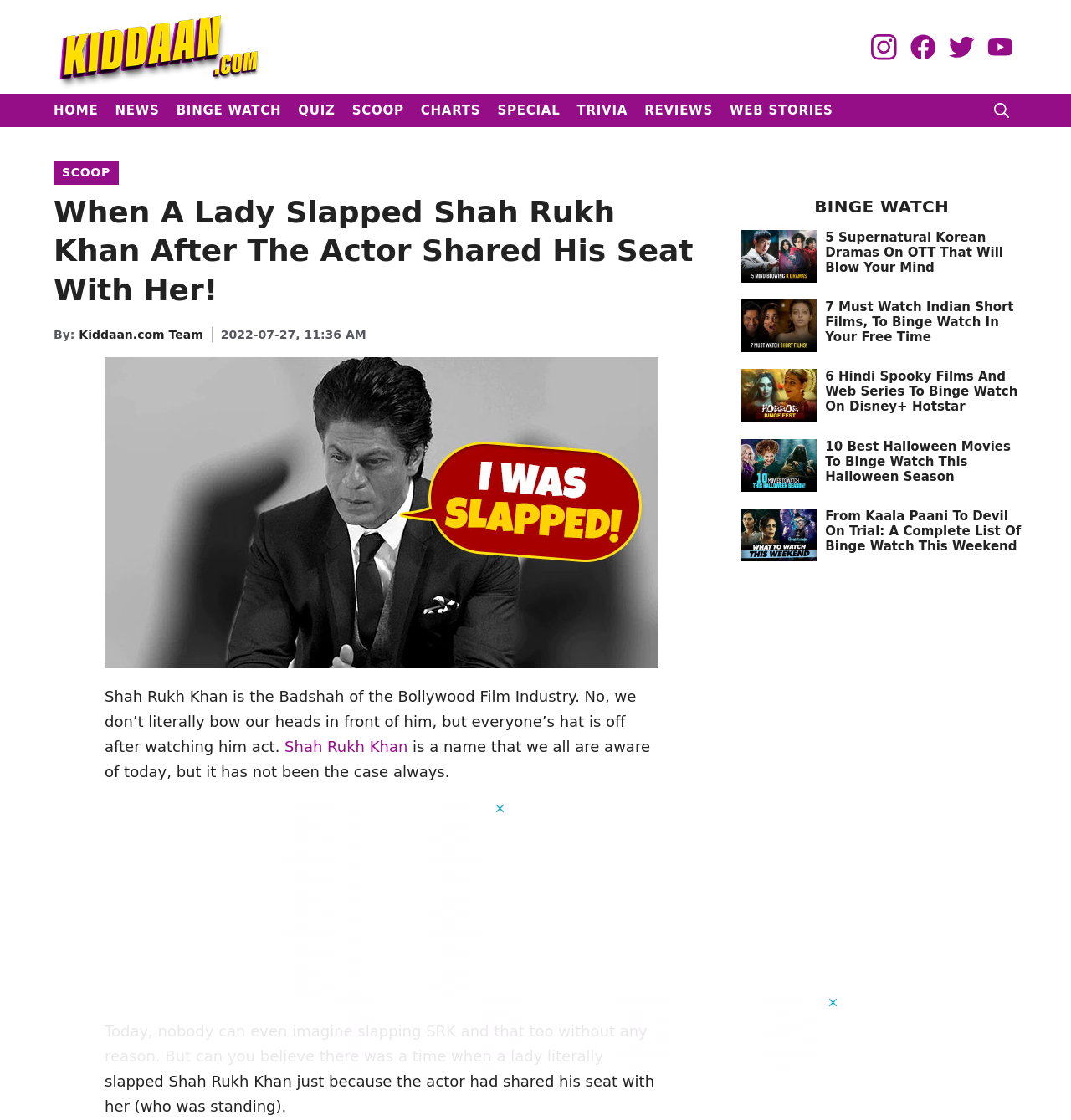Based on the element description aria-label="Header Social Icons", identify the bounding box coordinates for the UI element. The coordinates should be in the format (top-left x, top-left y, bottom-right x, bottom-right y) and within the 0 to 1 range.

[0.918, 0.031, 0.95, 0.054]